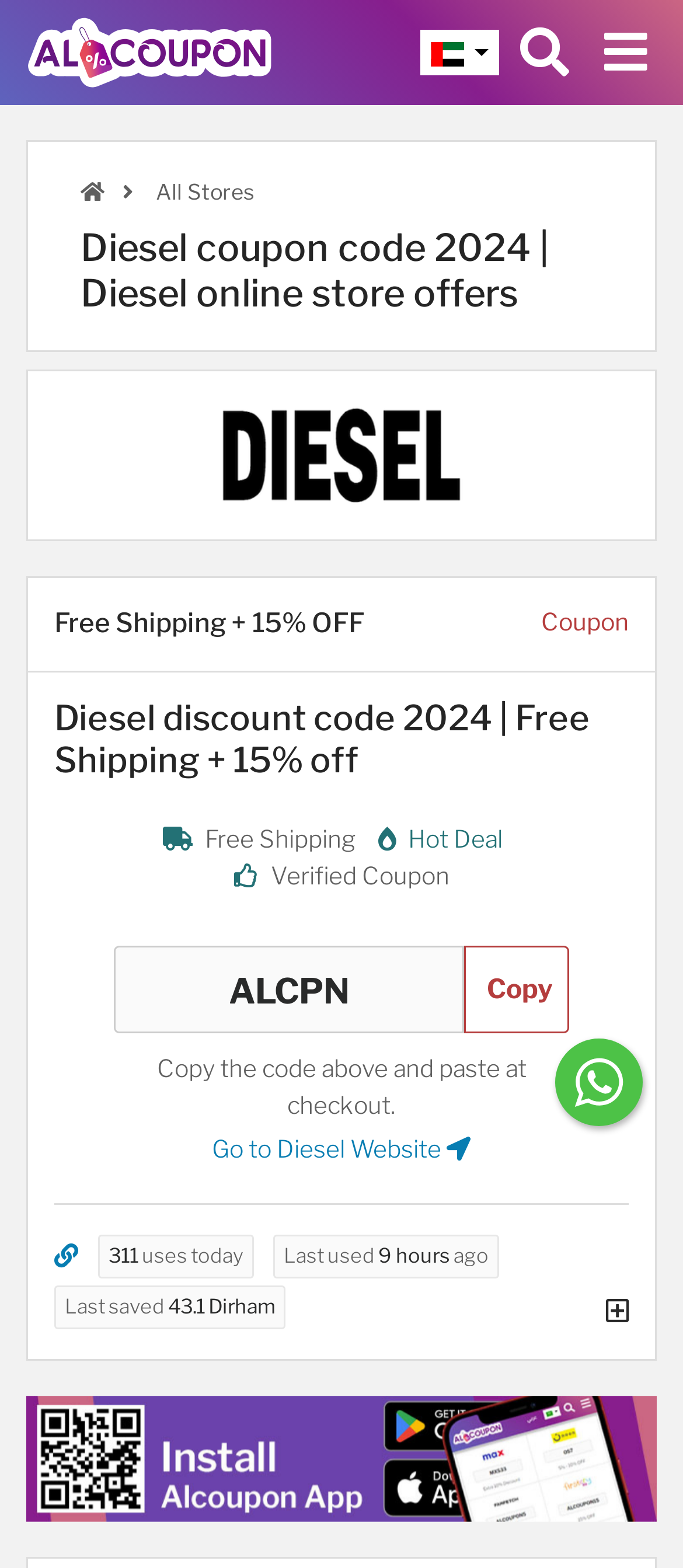Please locate the clickable area by providing the bounding box coordinates to follow this instruction: "go to EIR home".

None